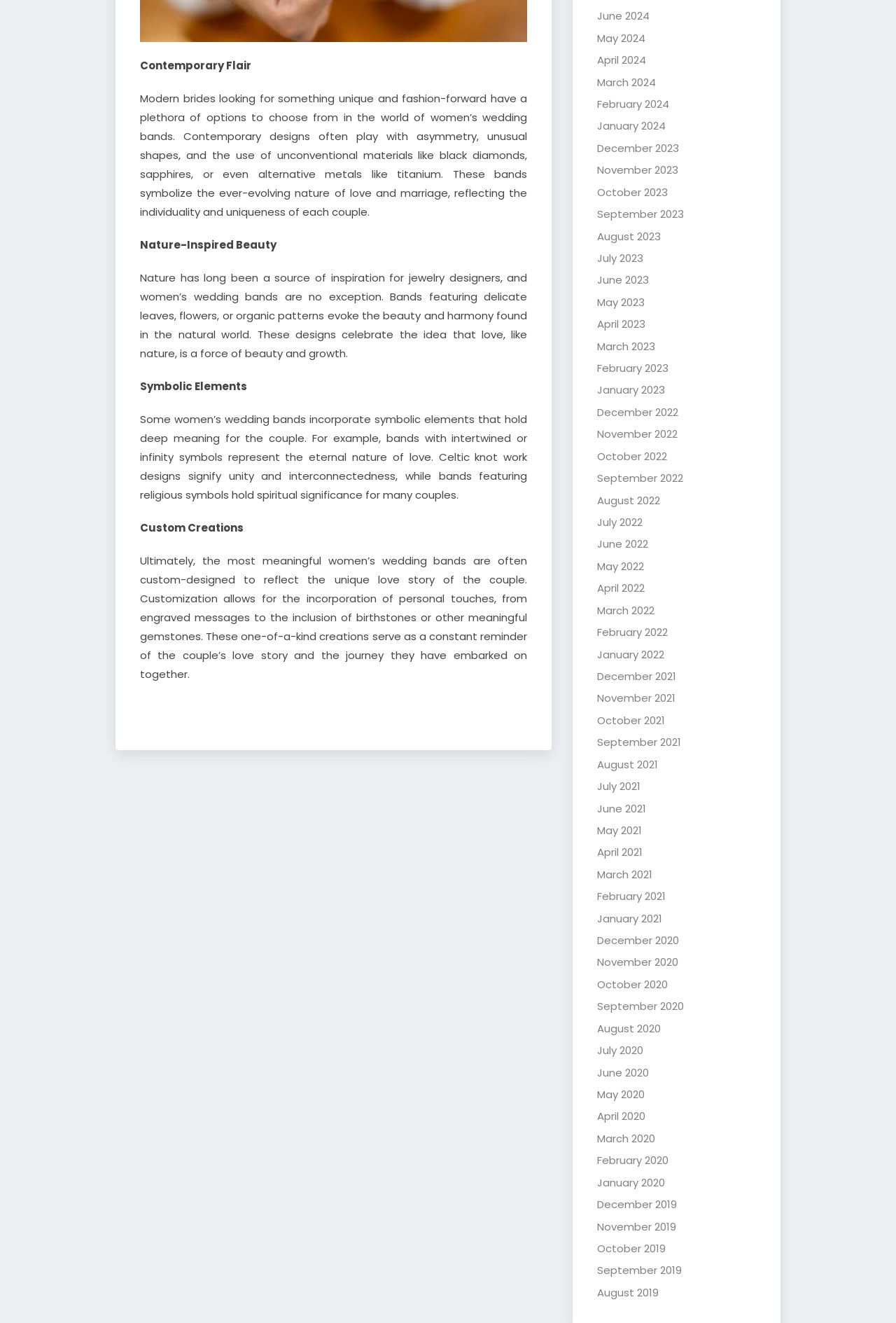How many months are listed in the webpage's archive?
Give a one-word or short phrase answer based on the image.

36 months